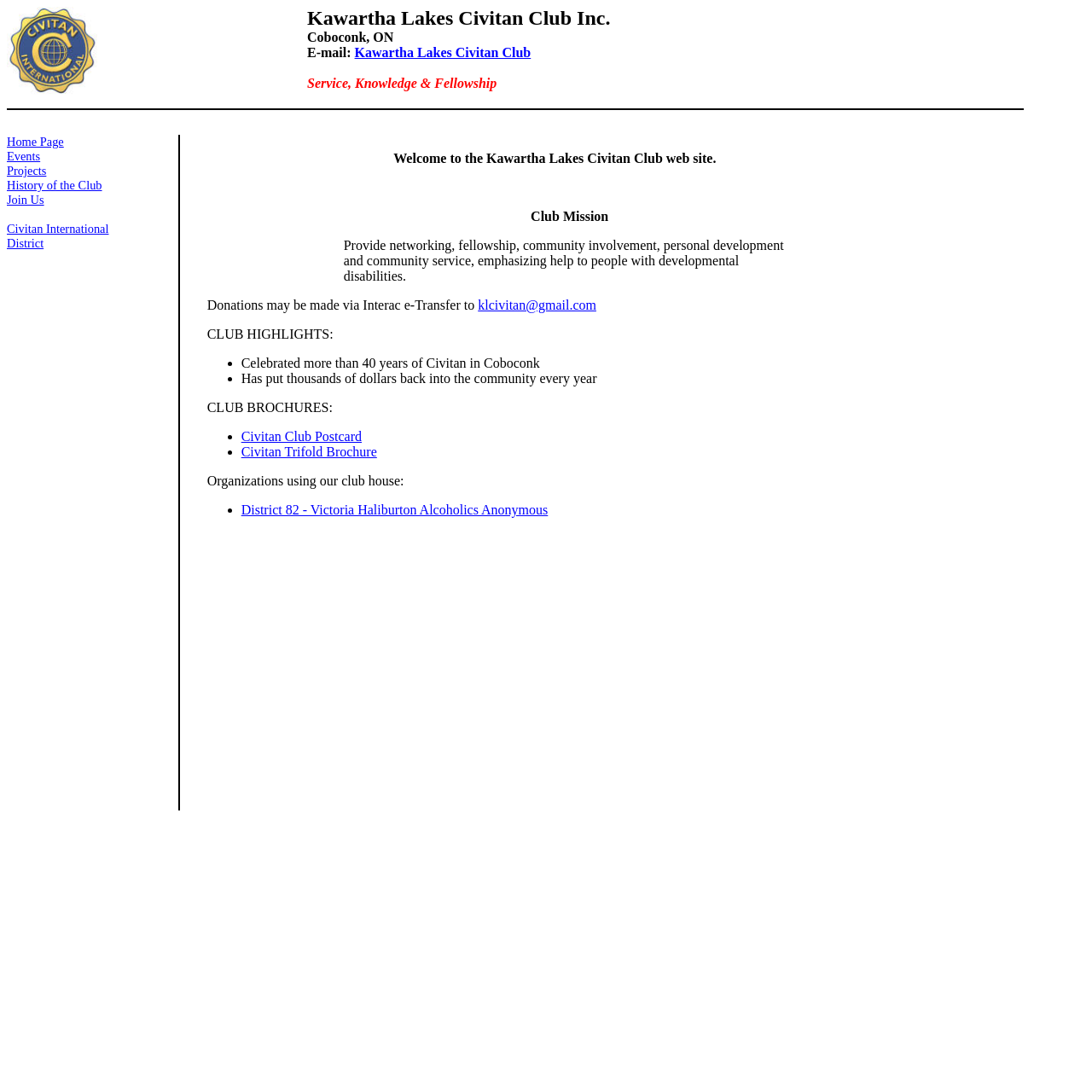Locate the bounding box coordinates of the region to be clicked to comply with the following instruction: "Click the 'Home Page' link". The coordinates must be four float numbers between 0 and 1, in the form [left, top, right, bottom].

[0.006, 0.123, 0.058, 0.136]